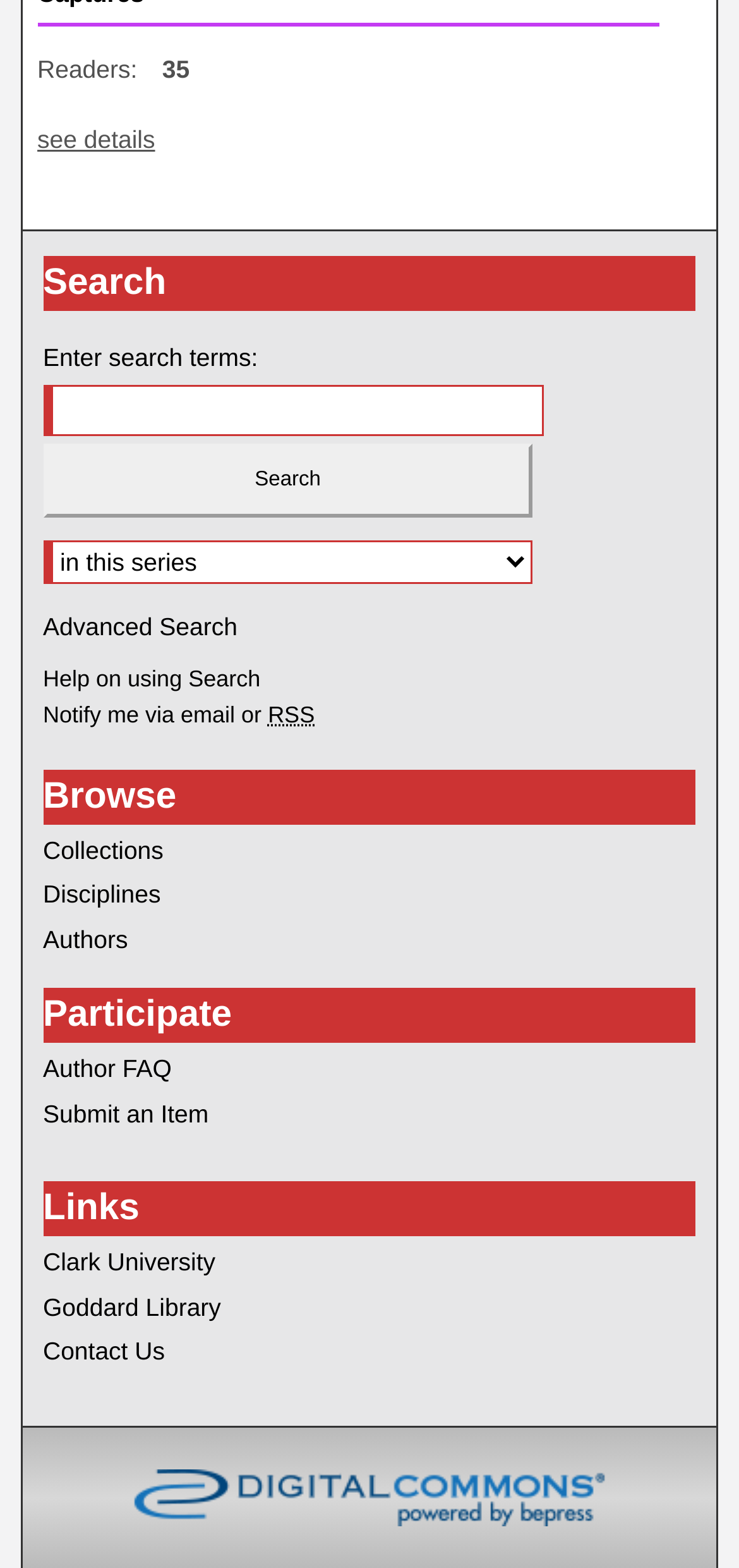Highlight the bounding box coordinates of the element you need to click to perform the following instruction: "Search for something."

[0.058, 0.203, 0.736, 0.235]